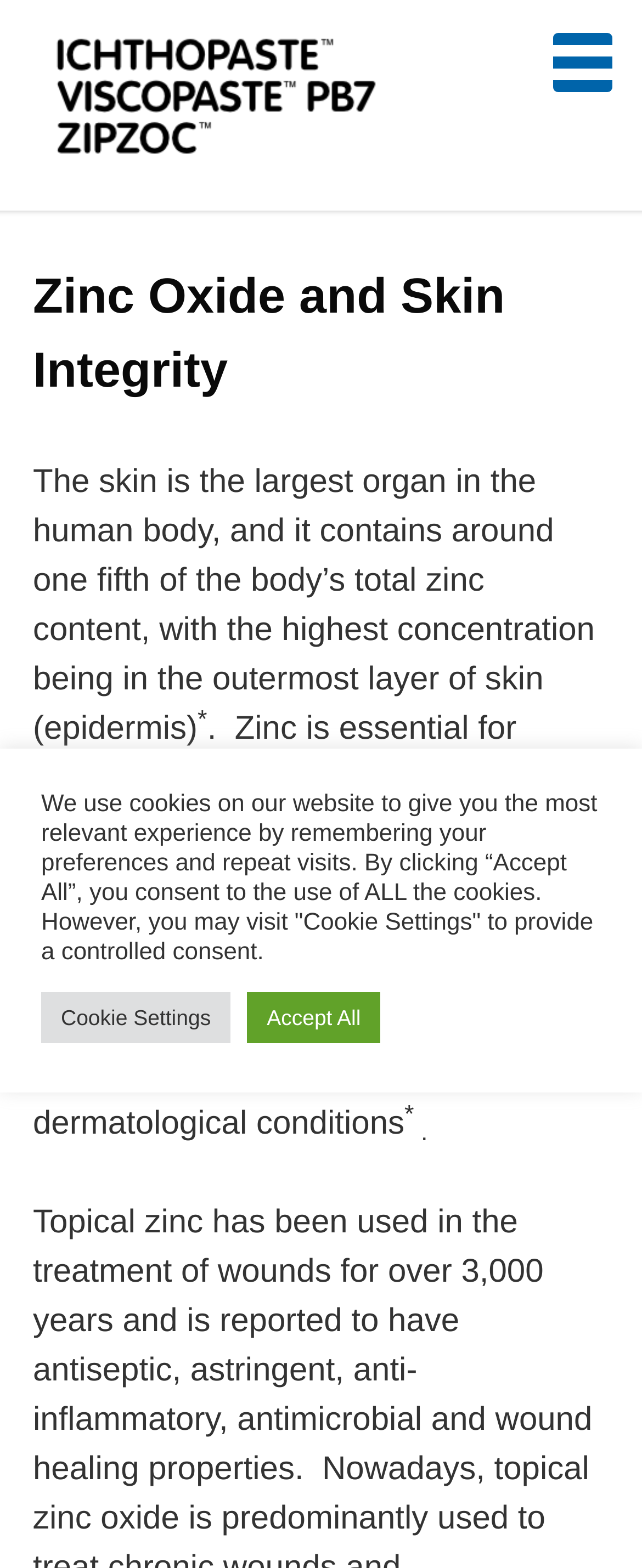What is the highest concentration of zinc in the skin?
Kindly offer a comprehensive and detailed response to the question.

According to the webpage, the highest concentration of zinc in the skin is in the outermost layer, specifically the epidermis, as stated in the sentence 'with the highest concentration being in the outermost layer of skin (epidermis)'.